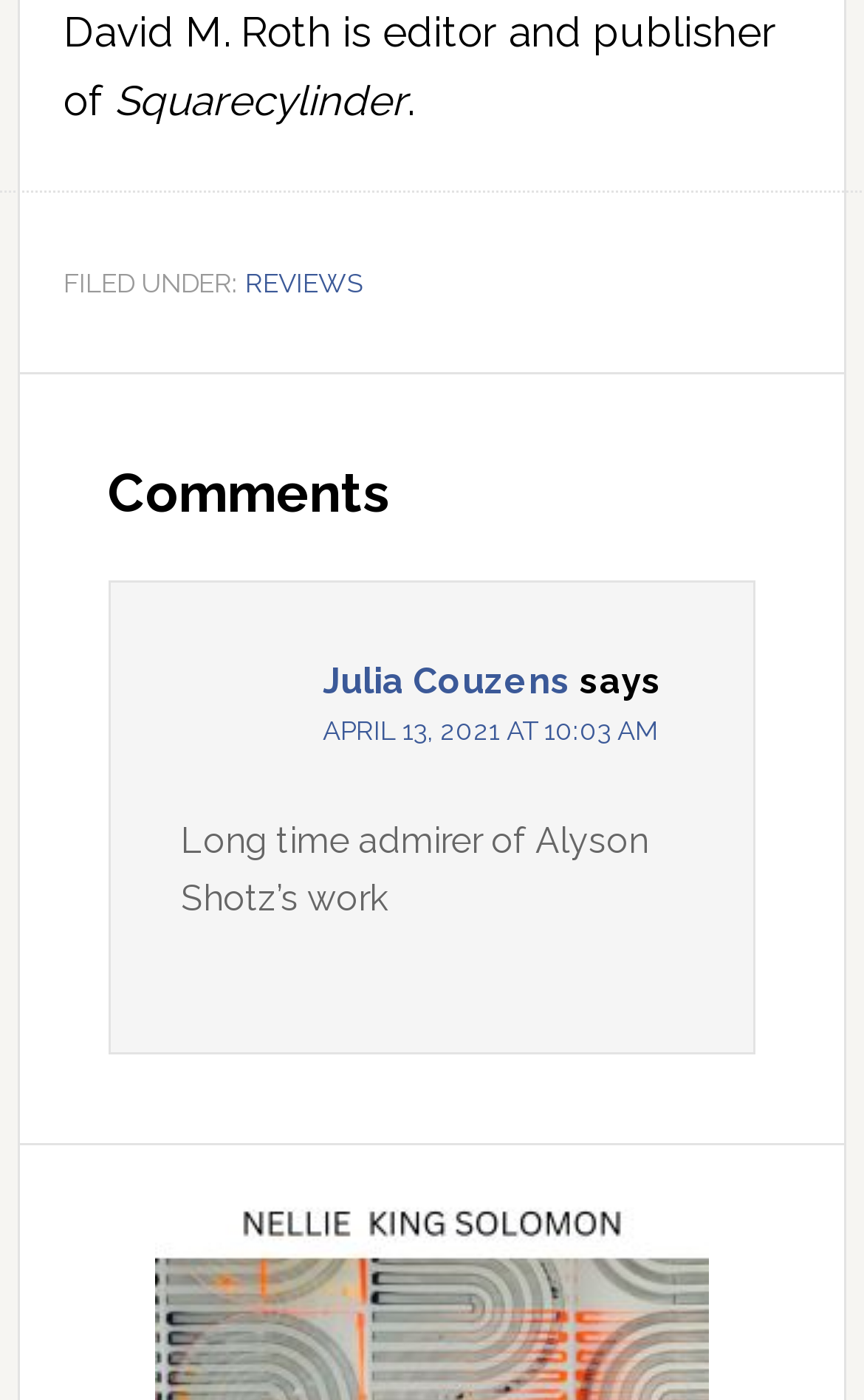Mark the bounding box of the element that matches the following description: "Reviews".

[0.284, 0.191, 0.42, 0.213]